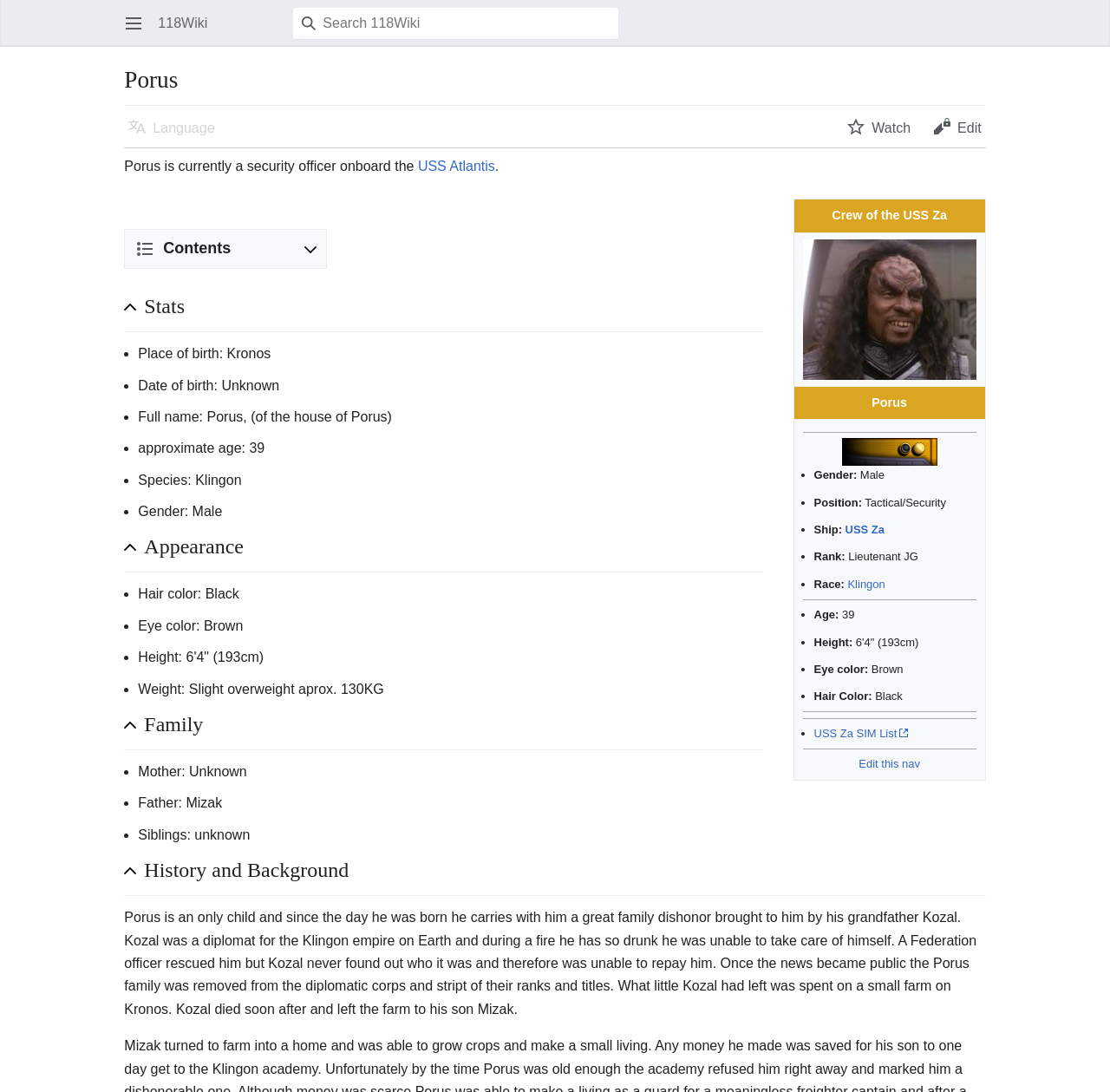Find the bounding box of the UI element described as follows: "History and Background".

[0.13, 0.785, 0.888, 0.81]